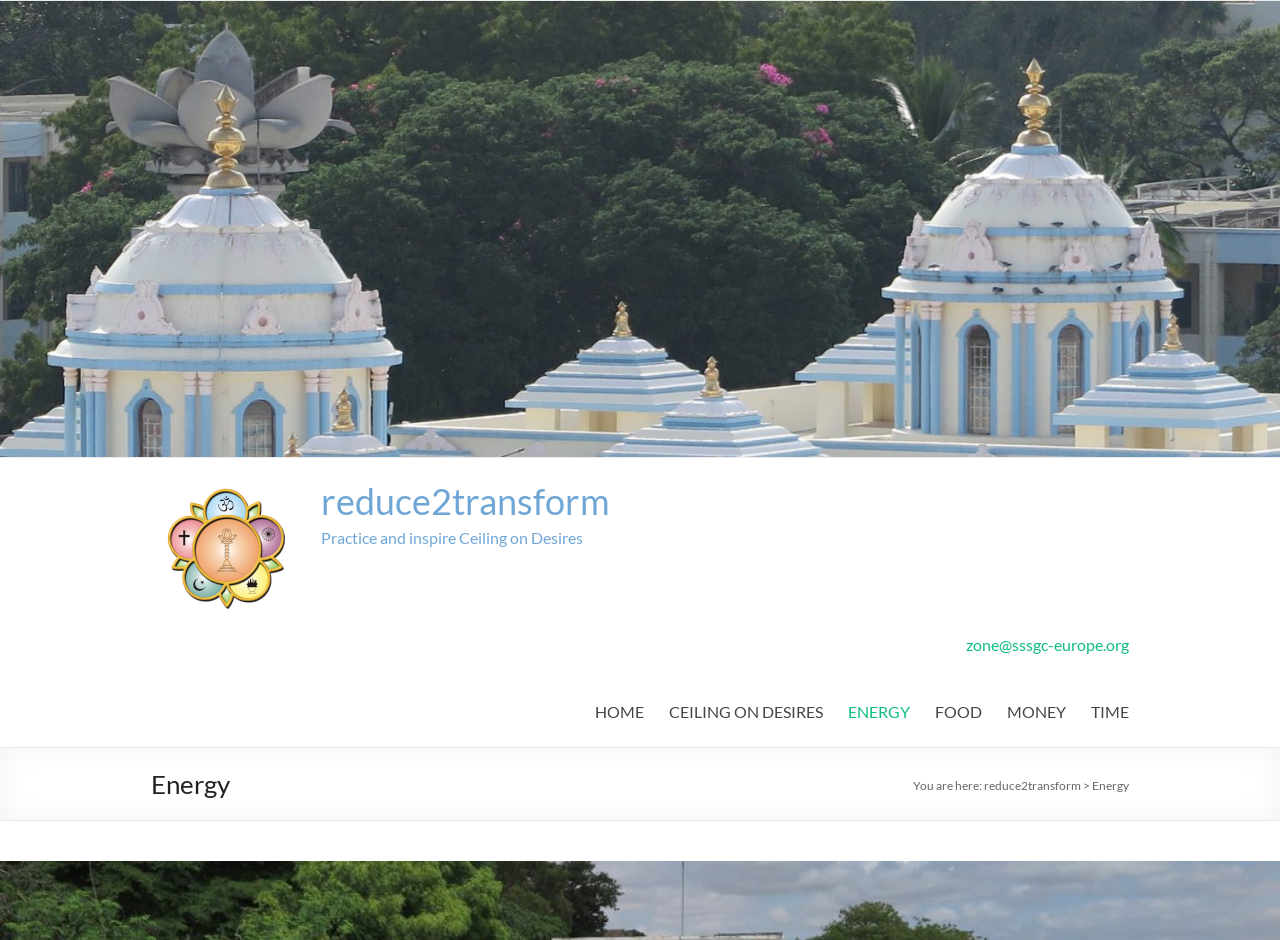Give a concise answer using one word or a phrase to the following question:
How many images are there on the webpage?

2